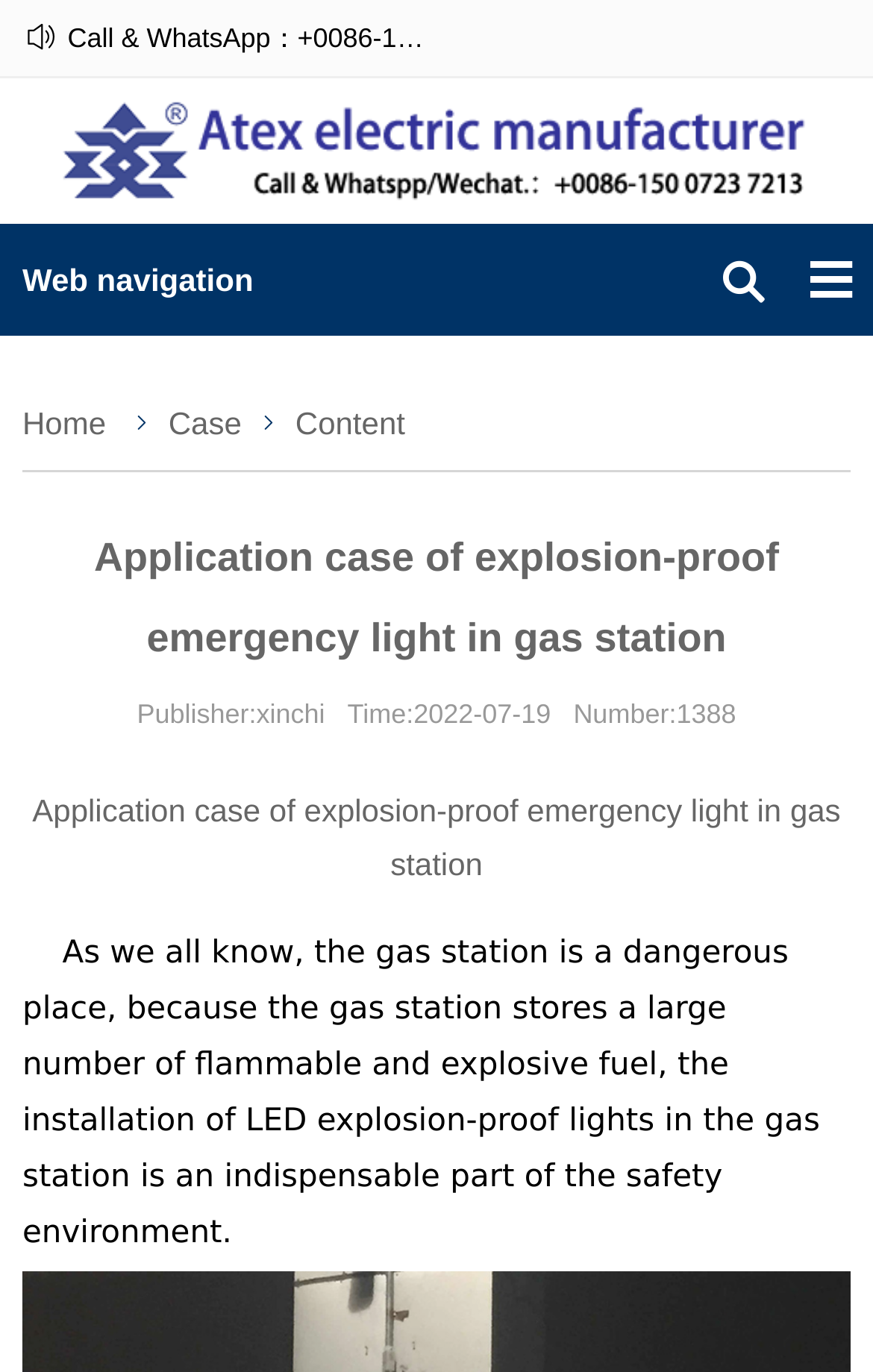Determine the main heading of the webpage and generate its text.

Application case of explosion-proof emergency light in gas station